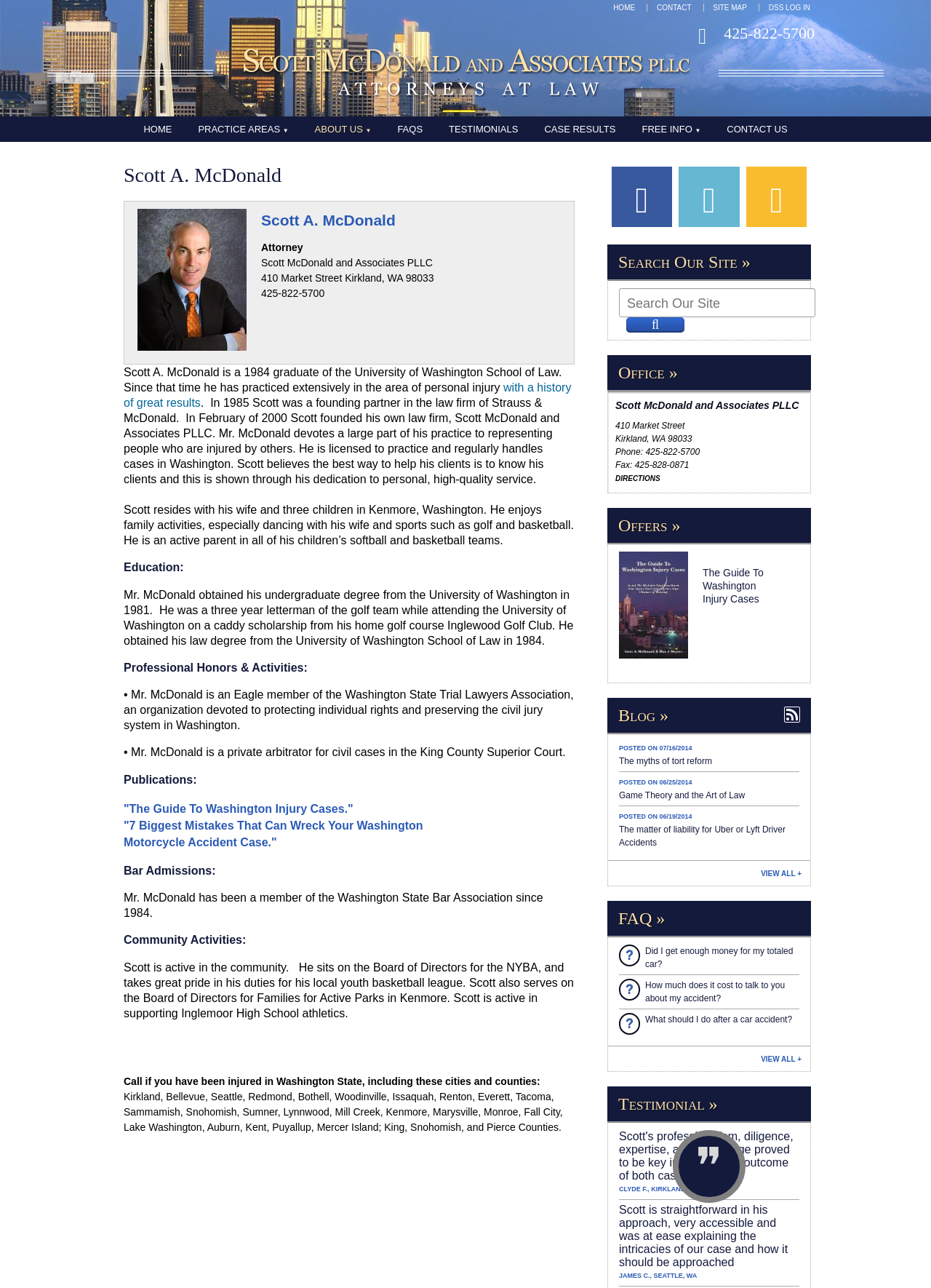What is the phone number of Scott McDonald and Associates PLLC?
Please provide a single word or phrase in response based on the screenshot.

425-822-5700